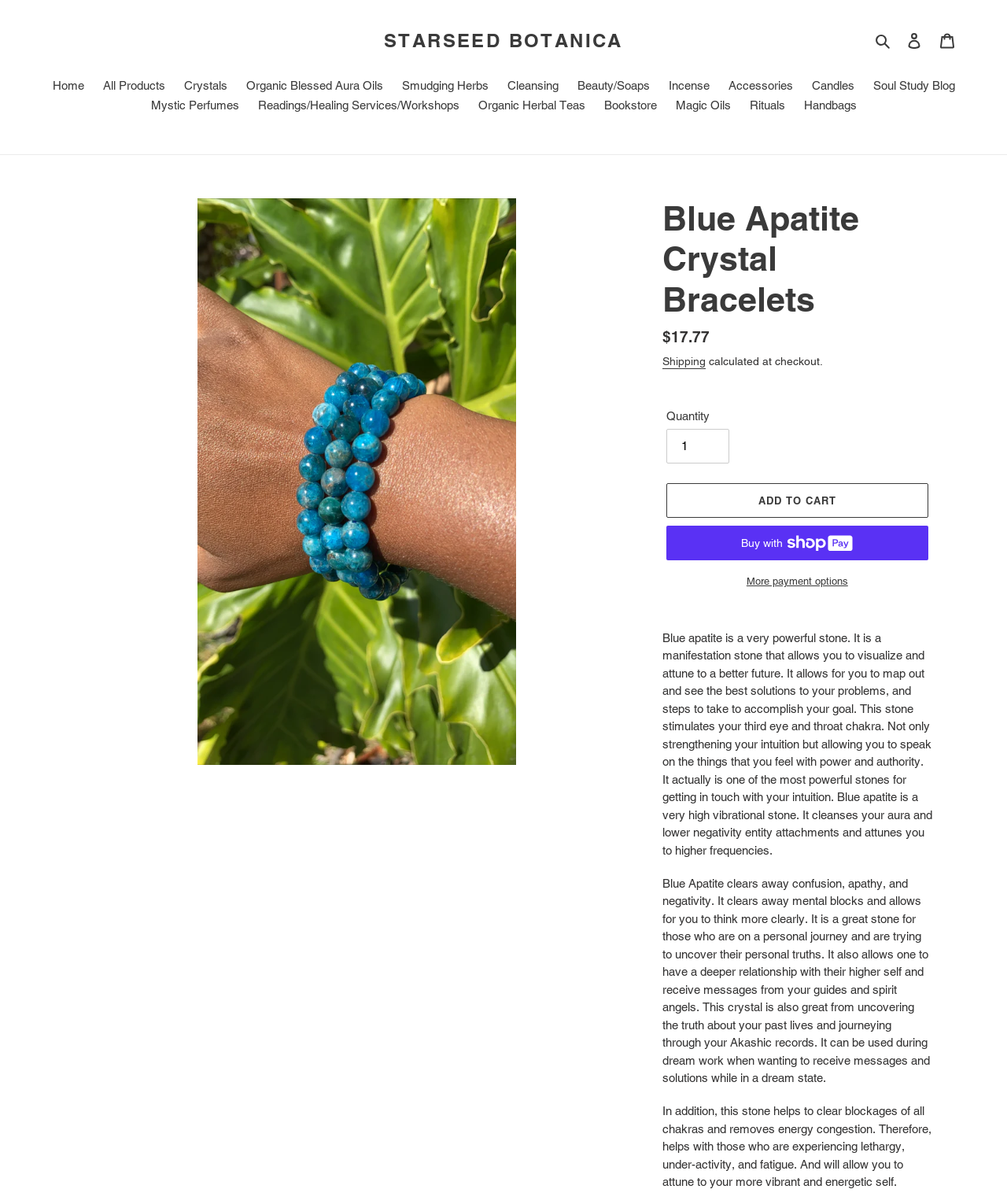Identify the bounding box of the HTML element described as: "Readings/Healing Services/Workshops".

[0.248, 0.08, 0.464, 0.097]